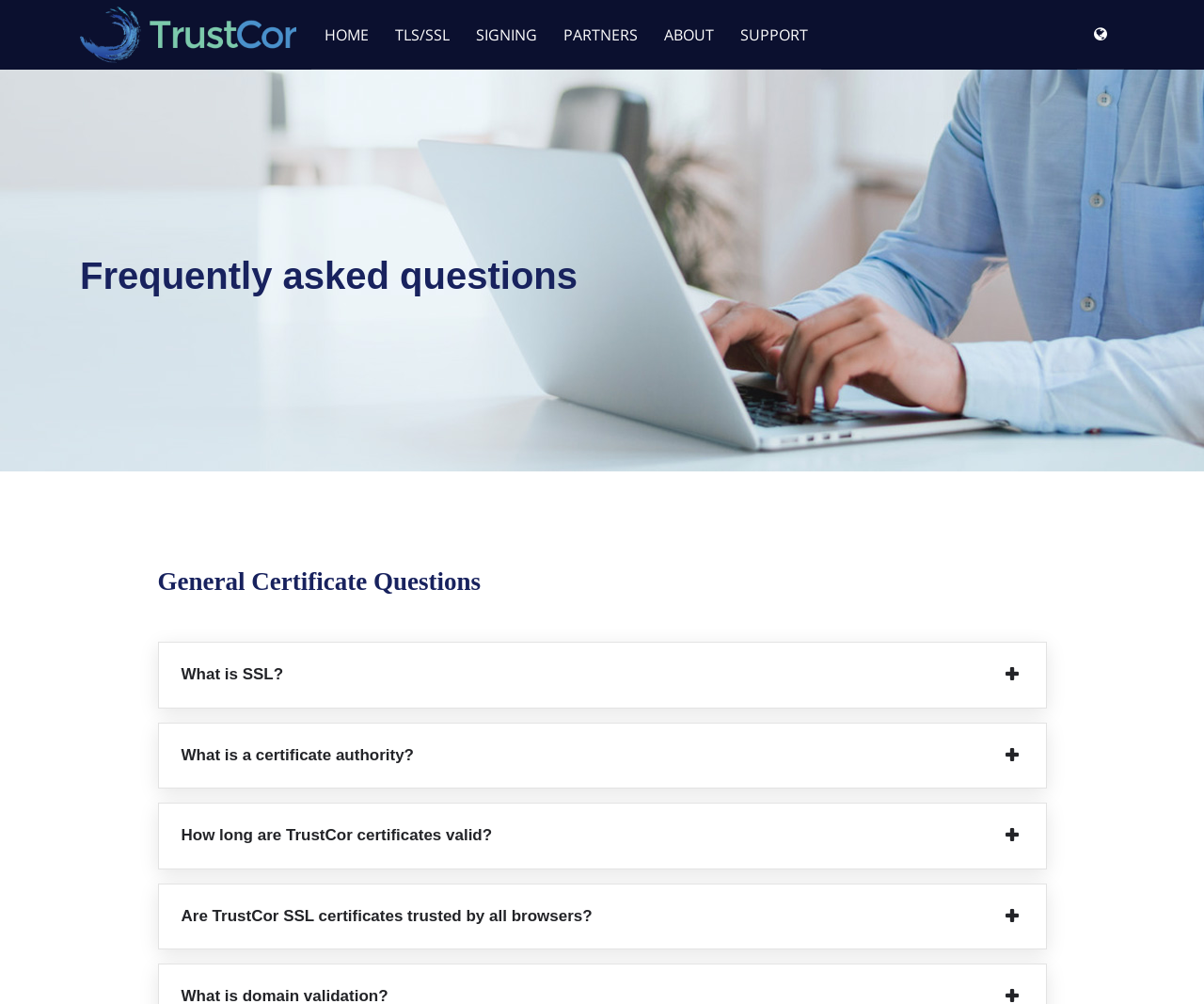Using a single word or phrase, answer the following question: 
What is the second question under General Certificate Questions?

What is a certificate authority?